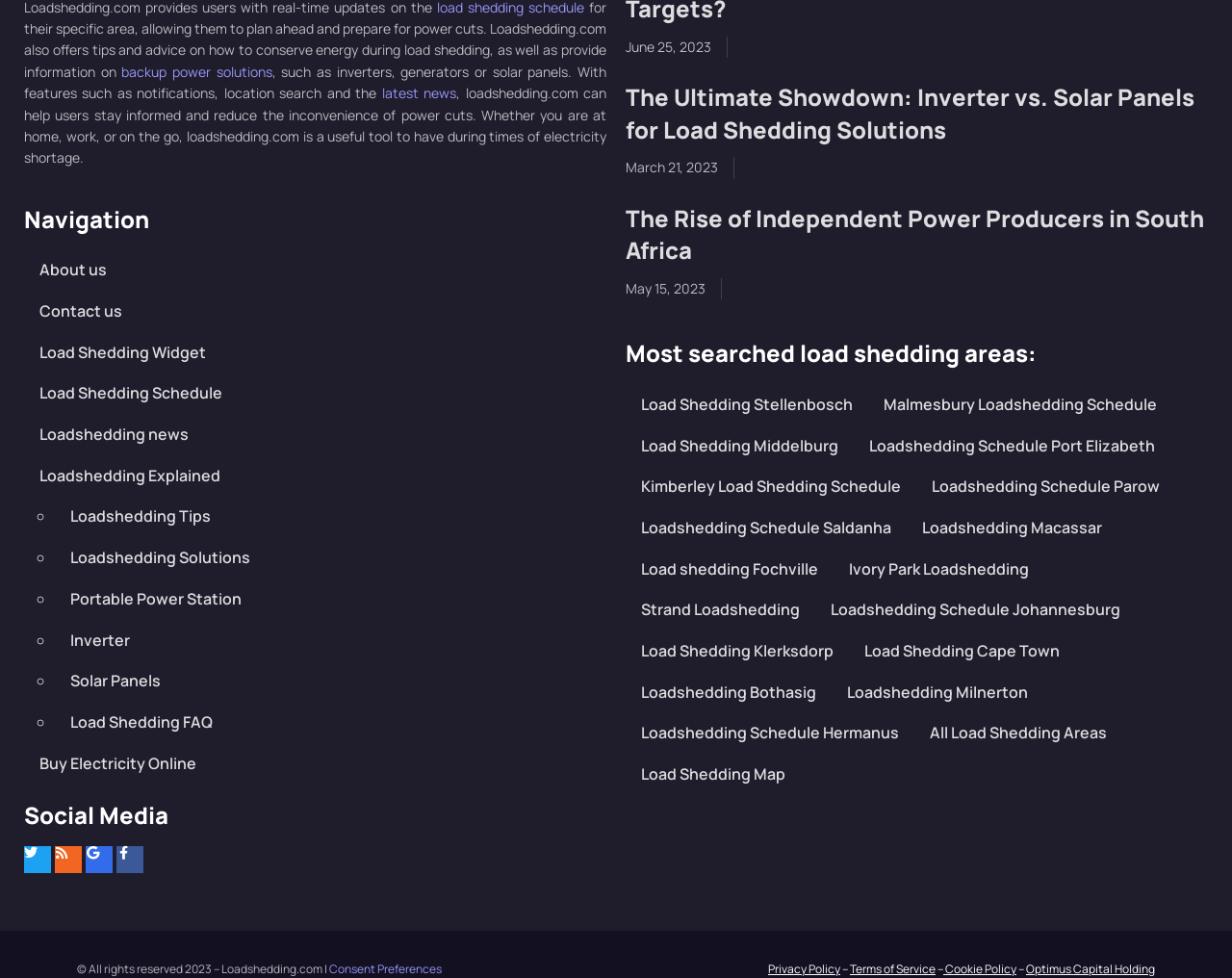Determine the bounding box coordinates of the clickable region to follow the instruction: "Check the Load Shedding Schedule".

[0.02, 0.382, 0.492, 0.424]